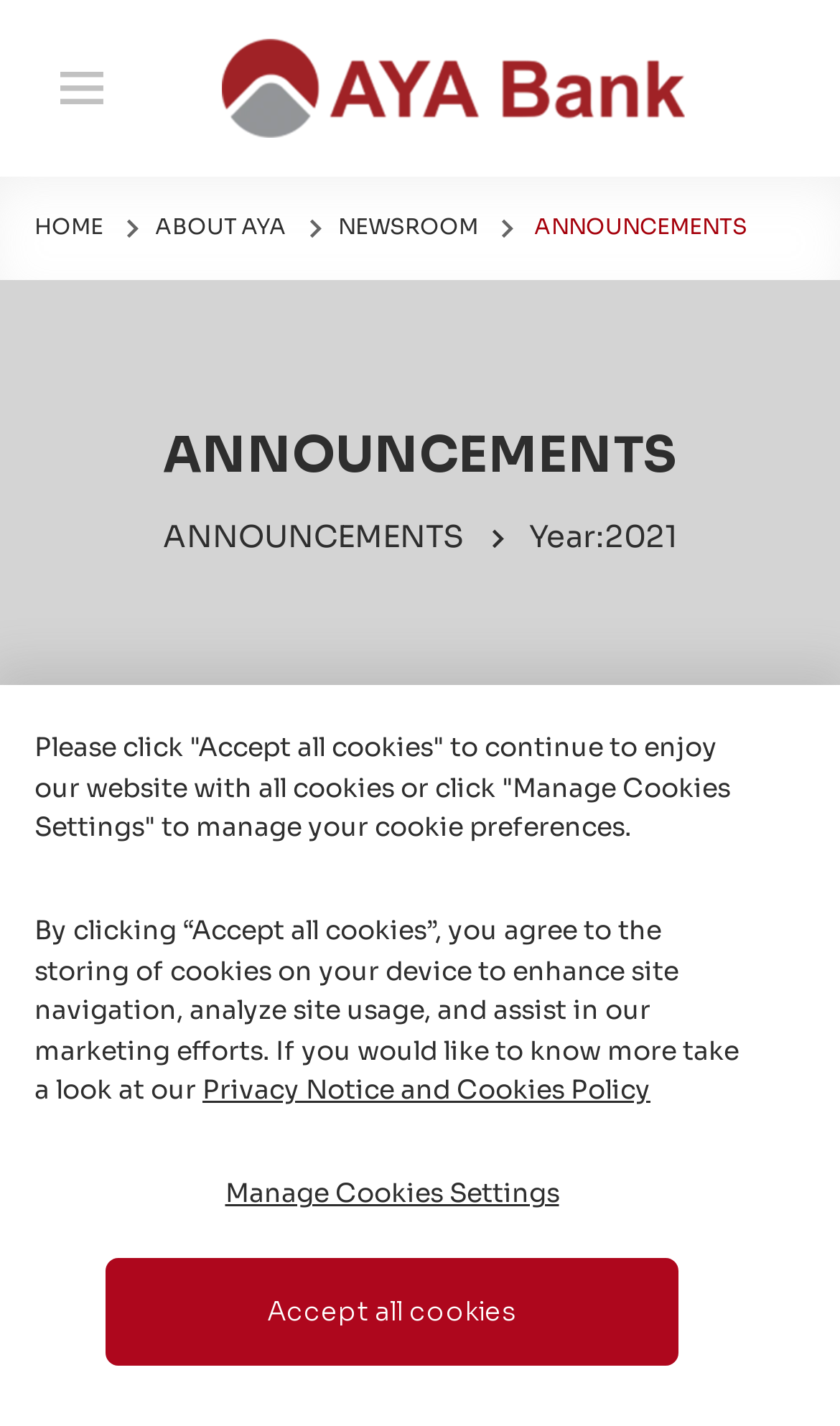Please identify the bounding box coordinates of the clickable area that will allow you to execute the instruction: "read the core banking system upgrade".

[0.092, 0.937, 0.908, 0.972]